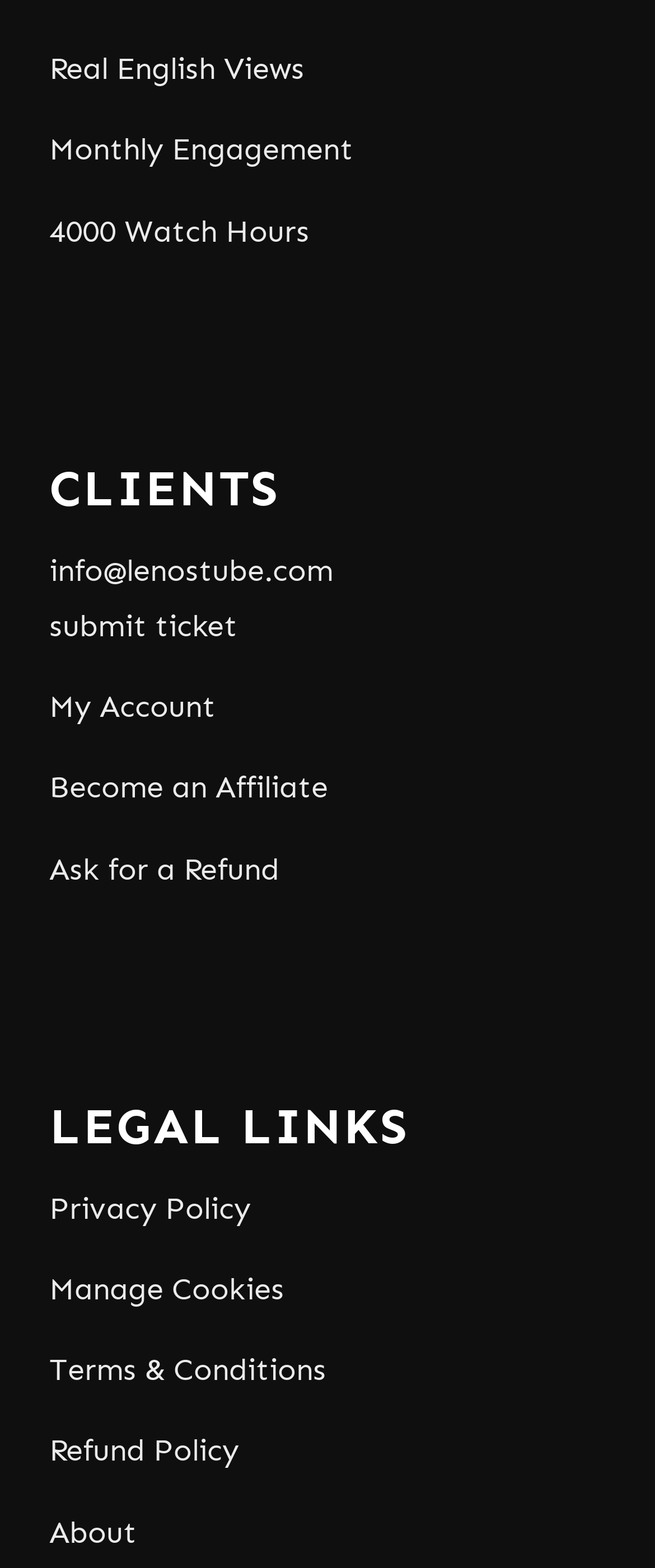What is the last link in the 'LEGAL LINKS' section?
Use the screenshot to answer the question with a single word or phrase.

About